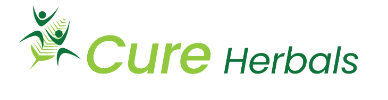Please analyze the image and give a detailed answer to the question:
What do the stylized figures in the logo represent?

According to the caption, the stylized figures in the logo appear to be celebrating or leaping, which represents enthusiasm and wellness, emphasizing the brand's commitment to holistic care and safe, effective solutions for skin health.